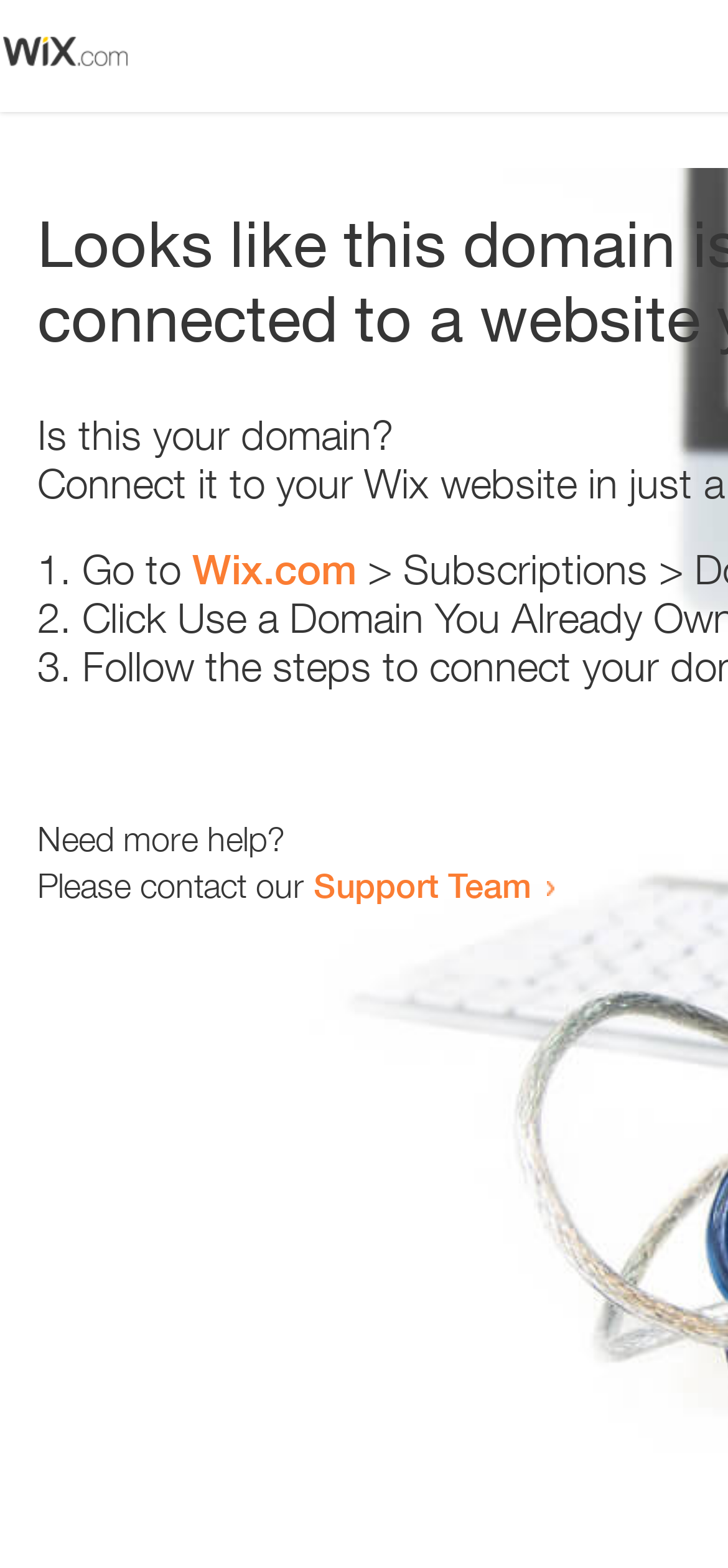What is the domain being referred to?
Examine the screenshot and reply with a single word or phrase.

Wix.com